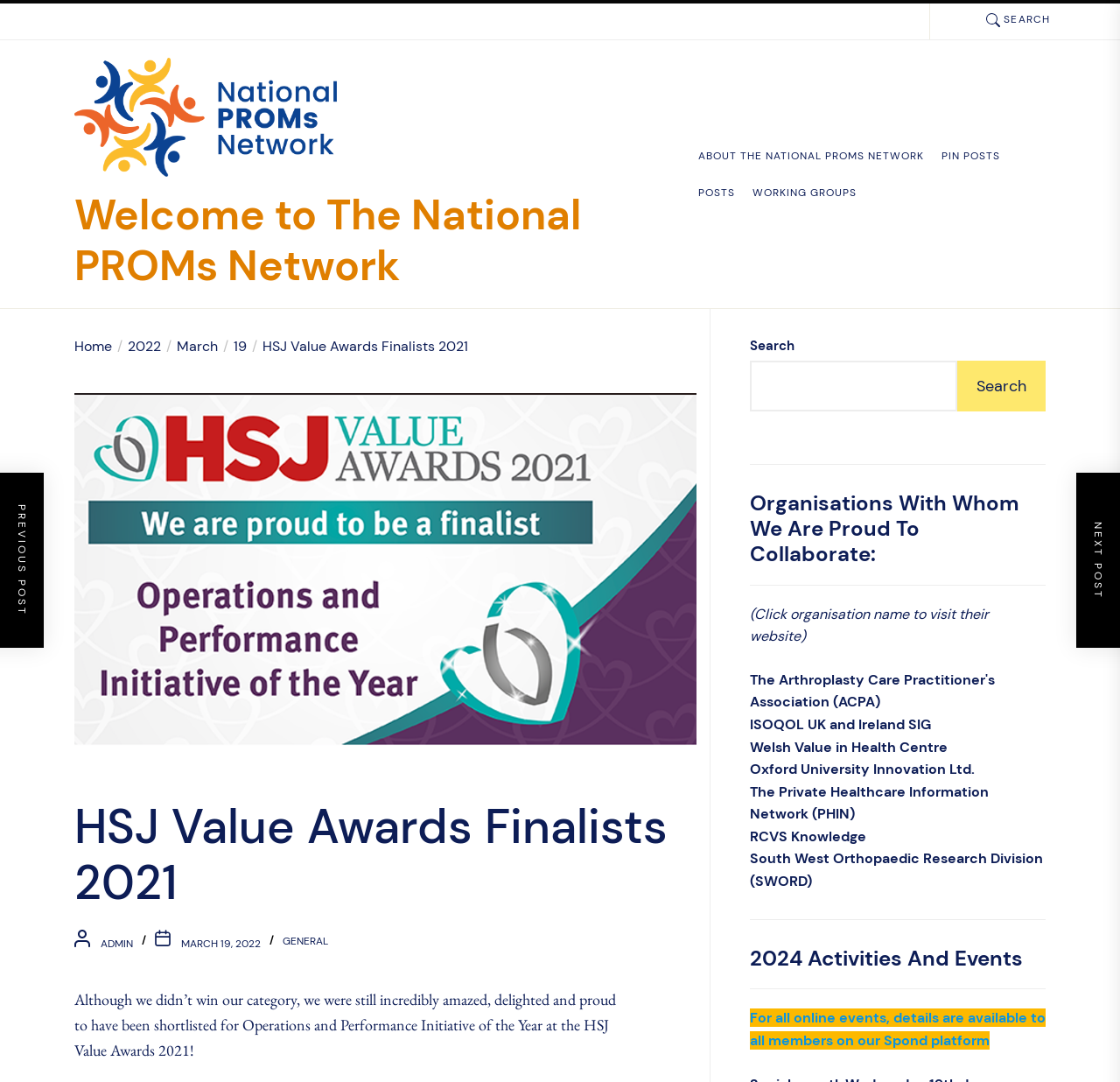Pinpoint the bounding box coordinates of the area that must be clicked to complete this instruction: "Check the collaborating organisation ISOQOL UK and Ireland SIG".

[0.67, 0.661, 0.831, 0.678]